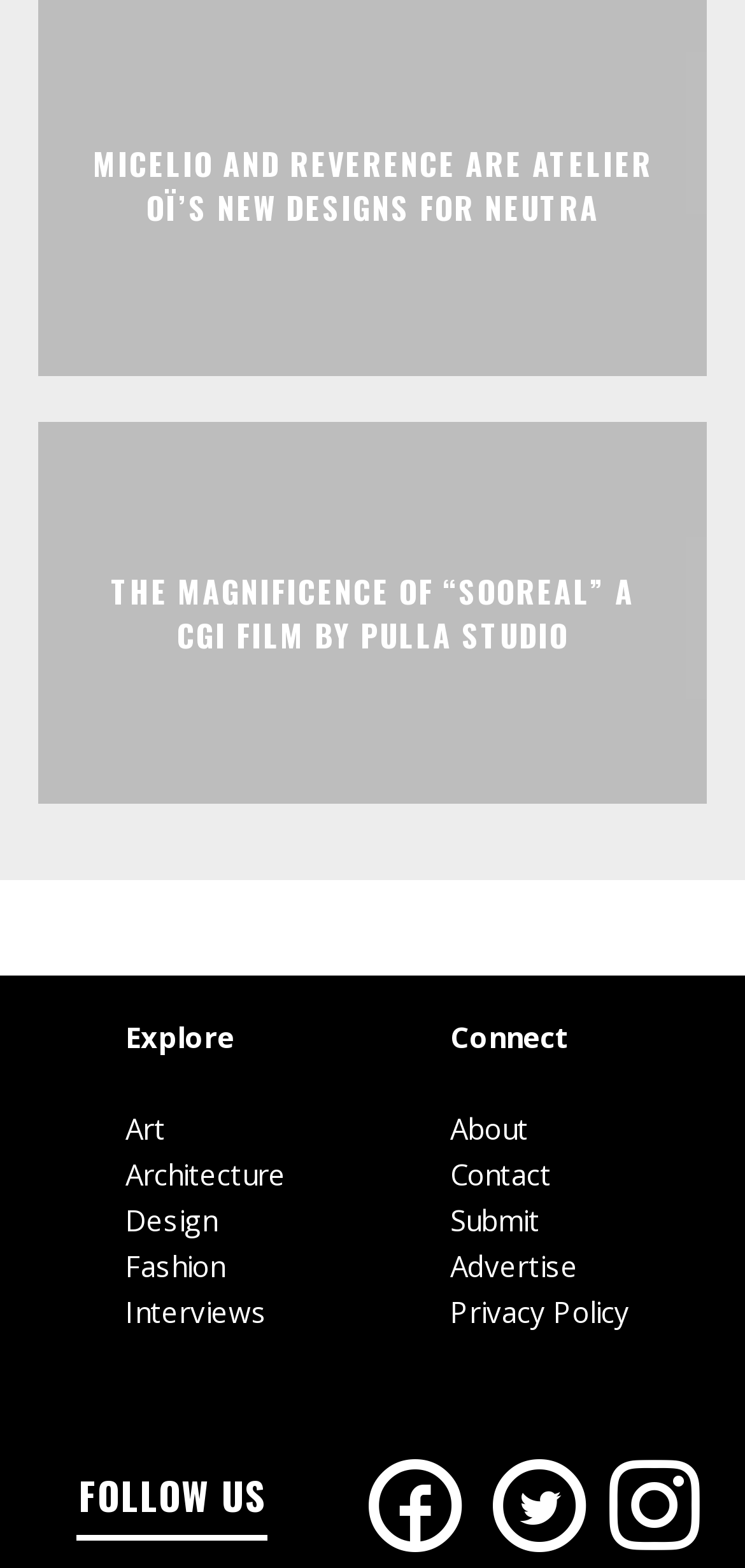Please determine the bounding box coordinates for the element that should be clicked to follow these instructions: "Read about MICELIO AND REVERENCE ARE ATELIER OÏ’S NEW DESIGNS FOR NEUTRA".

[0.124, 0.09, 0.876, 0.146]